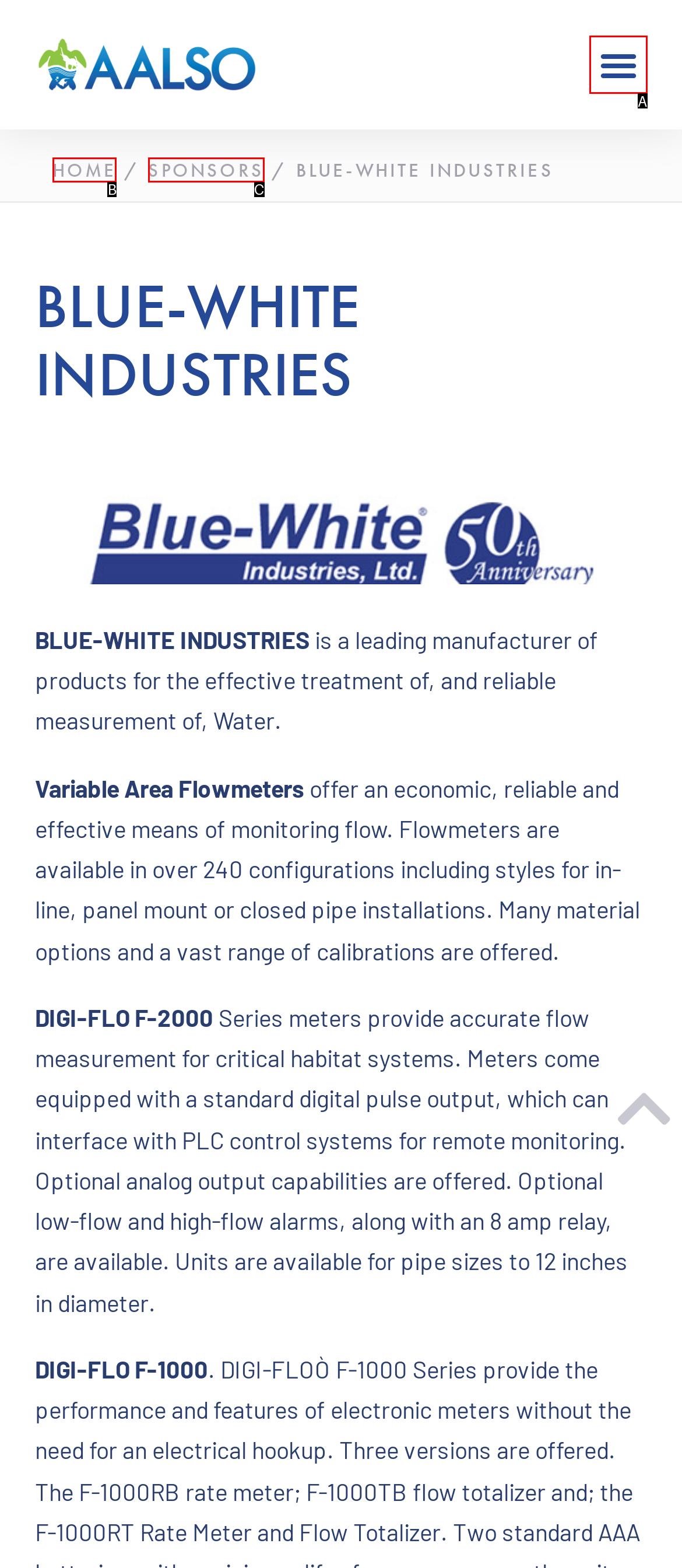Select the HTML element that matches the description: Reject all
Respond with the letter of the correct choice from the given options directly.

None